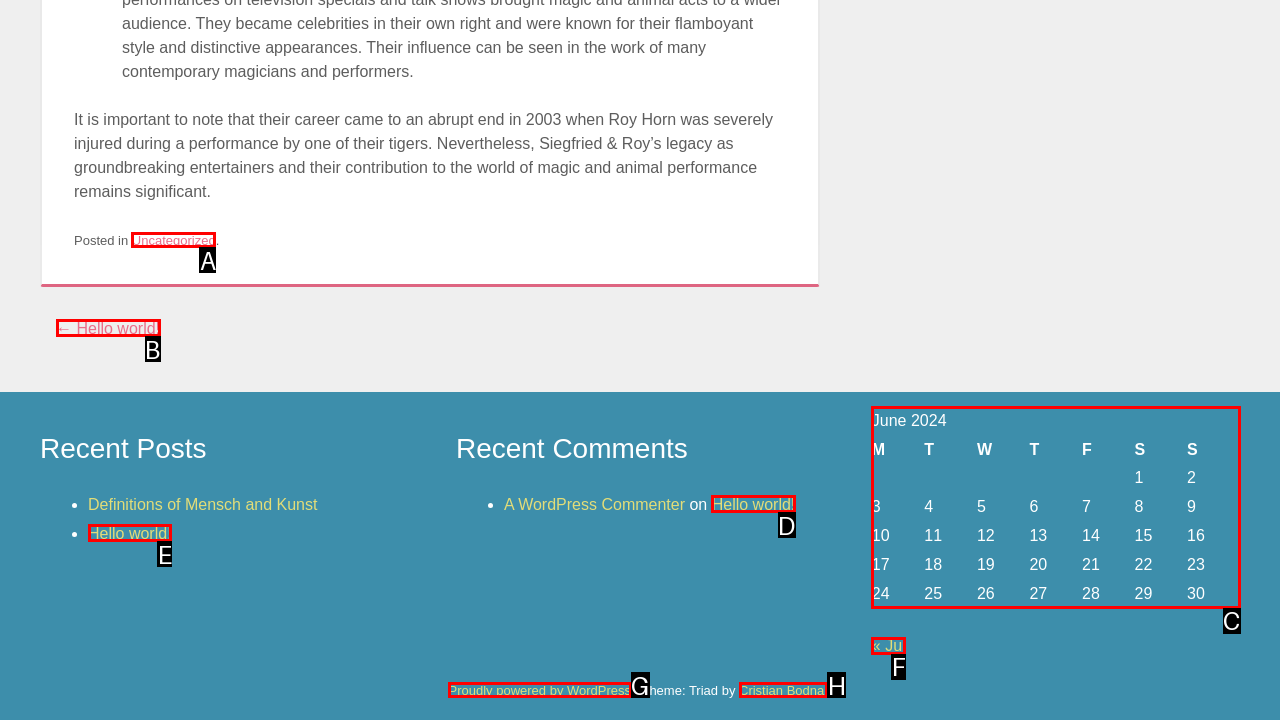Tell me which option I should click to complete the following task: Check the calendar for June 2024 Answer with the option's letter from the given choices directly.

C